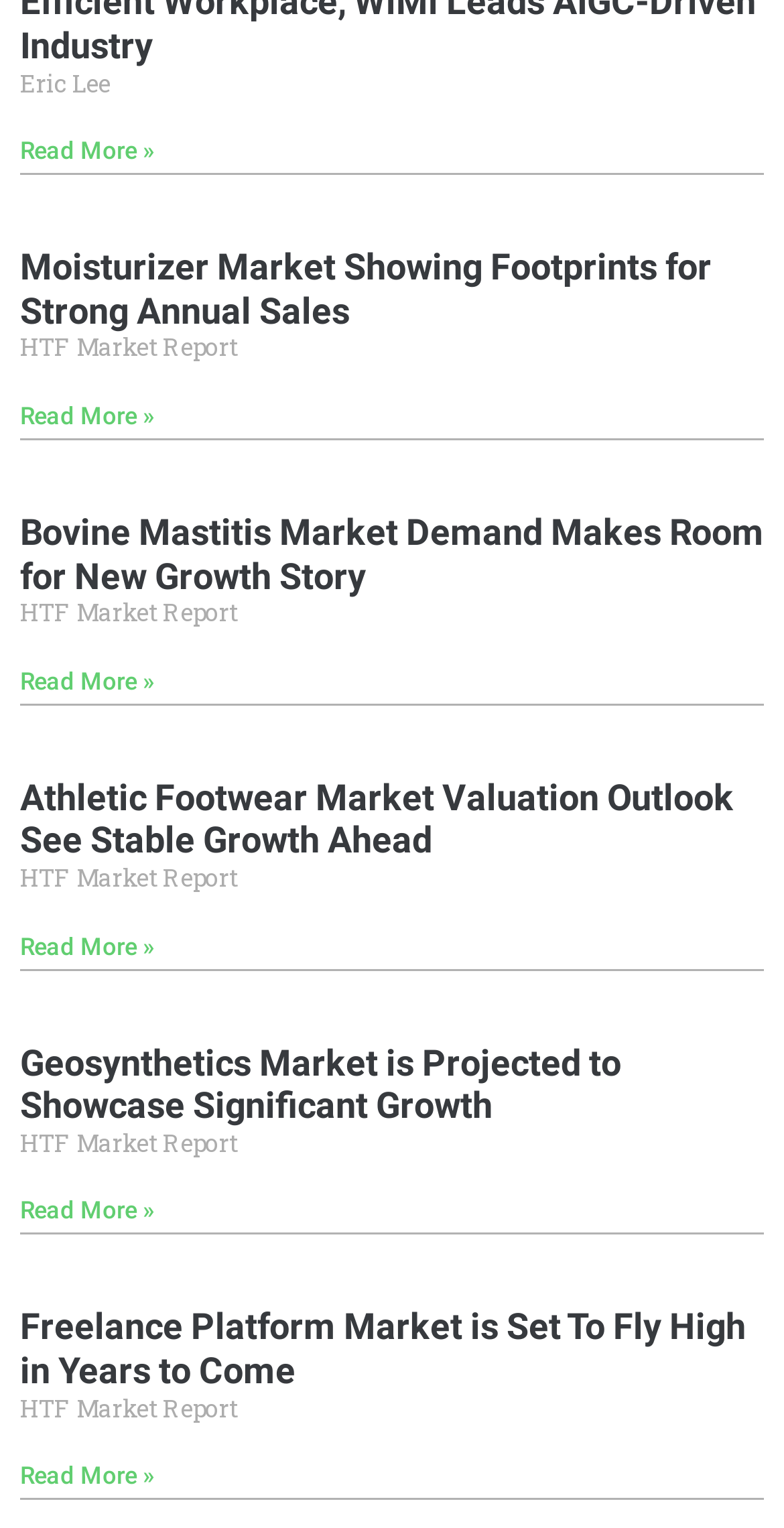Give a short answer using one word or phrase for the question:
How many 'Read more' links are there on this webpage?

5